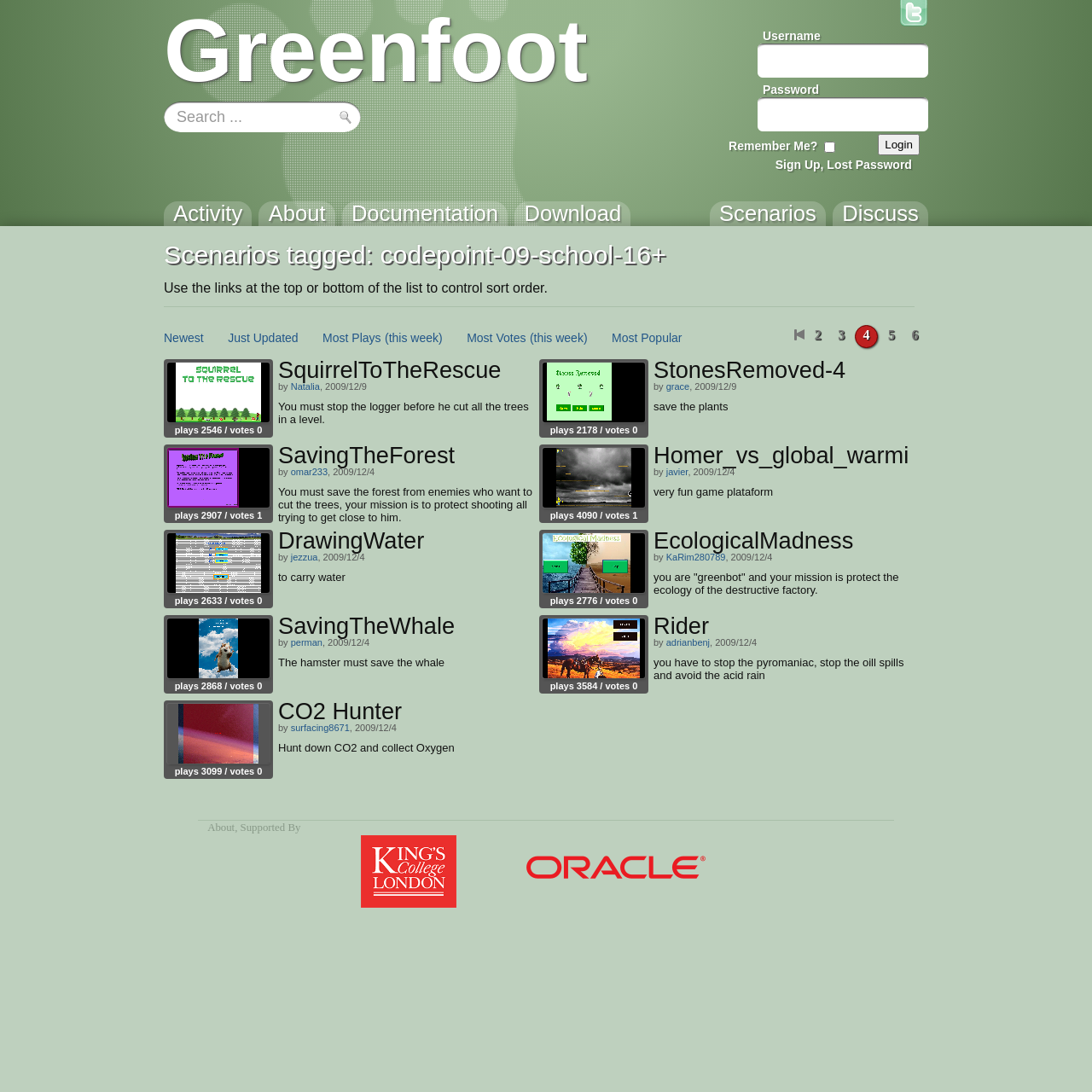Answer the question with a single word or phrase: 
What is the name of the first scenario listed?

SquirrelToTheRescue